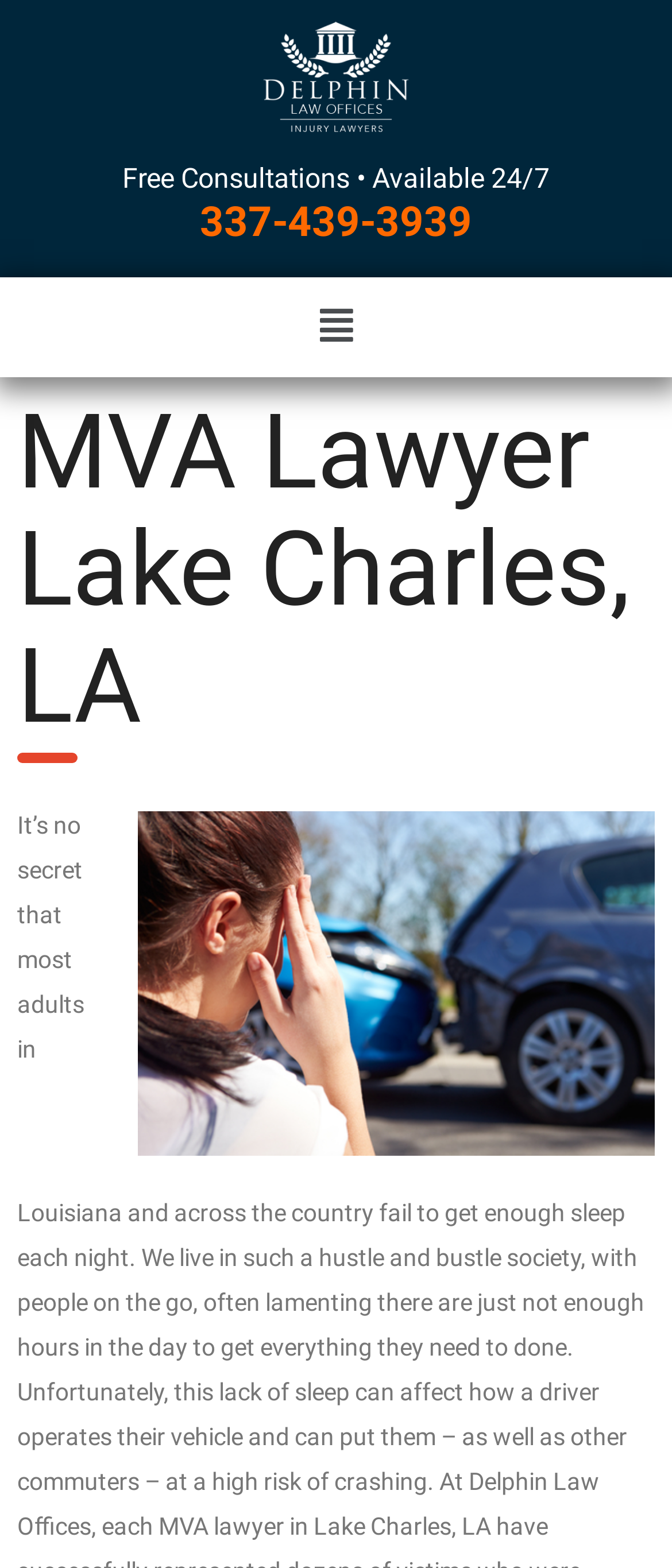Determine the main headline of the webpage and provide its text.

MVA Lawyer Lake Charles, LA